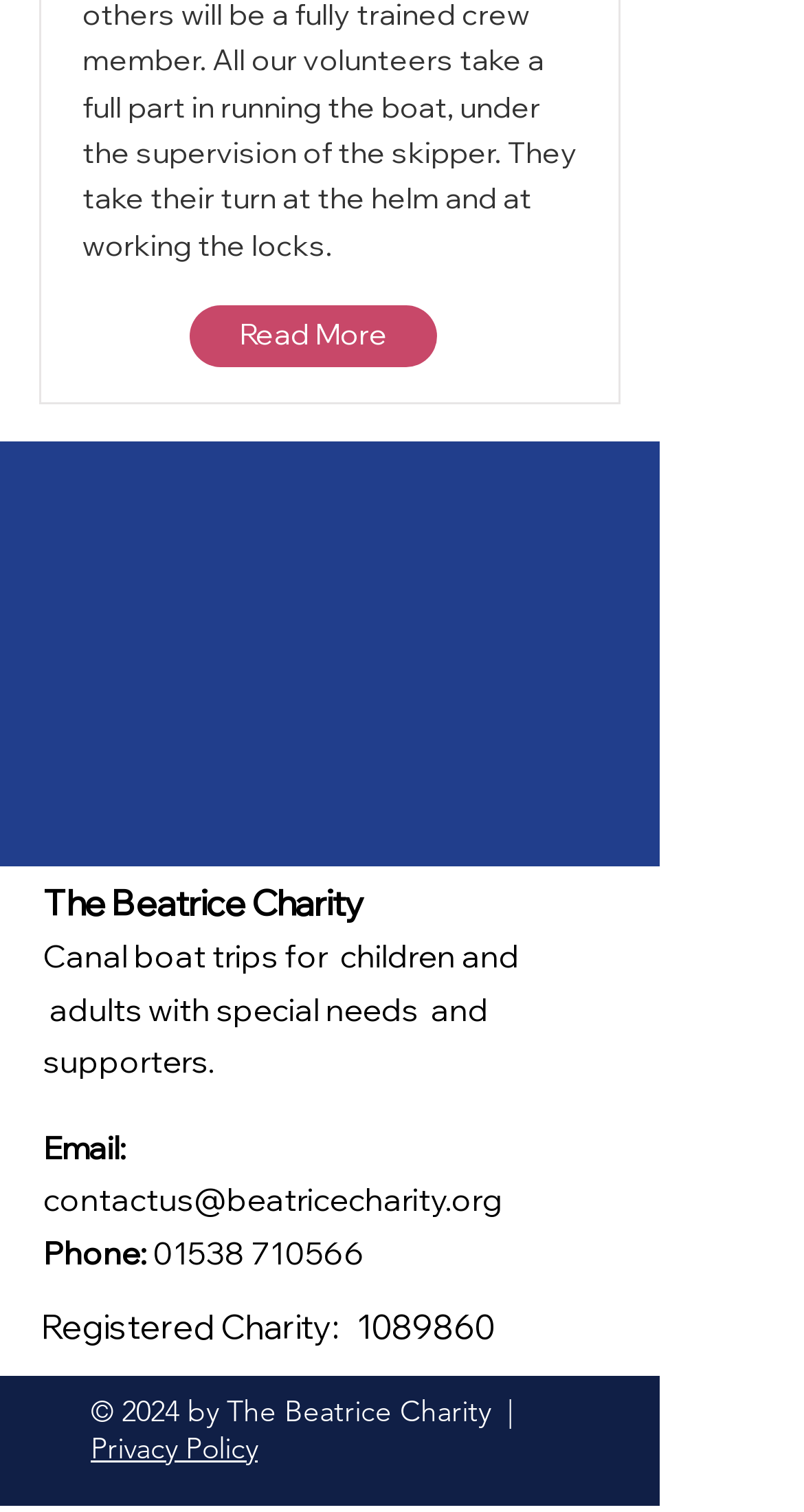Provide the bounding box coordinates of the HTML element described by the text: "01538 710566". The coordinates should be in the format [left, top, right, bottom] with values between 0 and 1.

[0.19, 0.815, 0.454, 0.841]